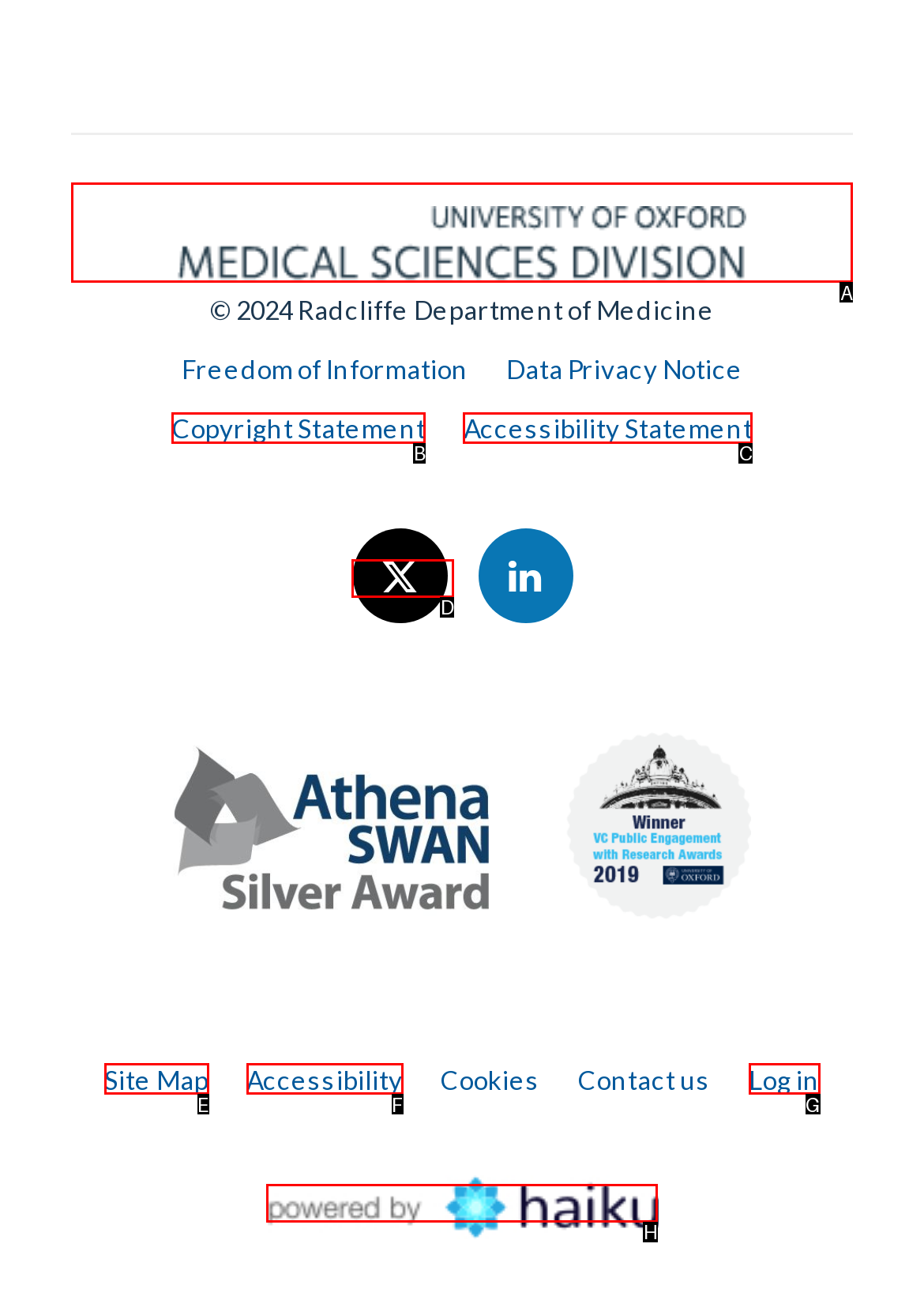Determine which UI element I need to click to achieve the following task: Visit the Medical Sciences Division, Oxford website Provide your answer as the letter of the selected option.

A